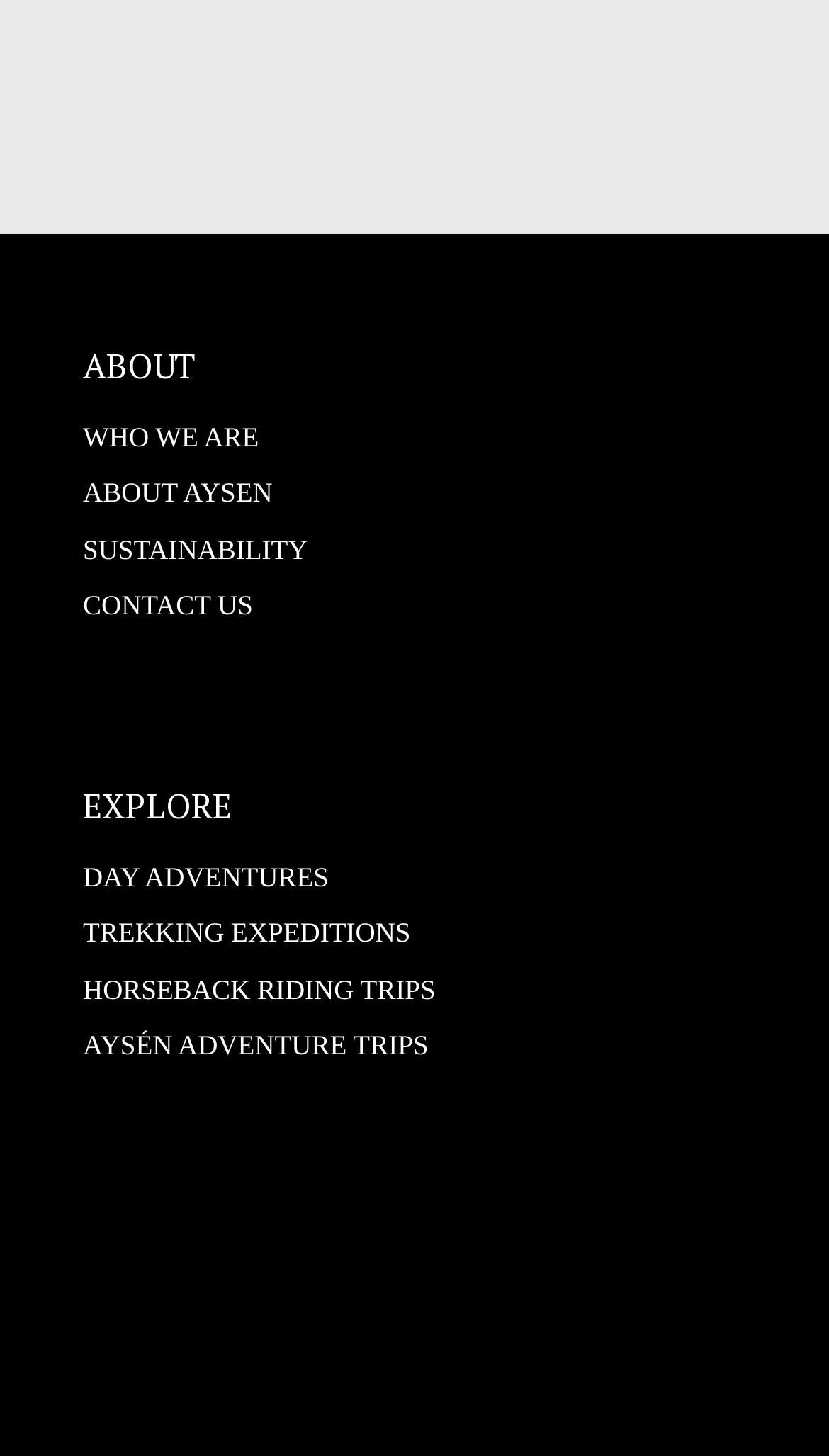Find the bounding box coordinates of the element you need to click on to perform this action: 'click on ABOUT'. The coordinates should be represented by four float values between 0 and 1, in the format [left, top, right, bottom].

[0.1, 0.234, 0.371, 0.286]